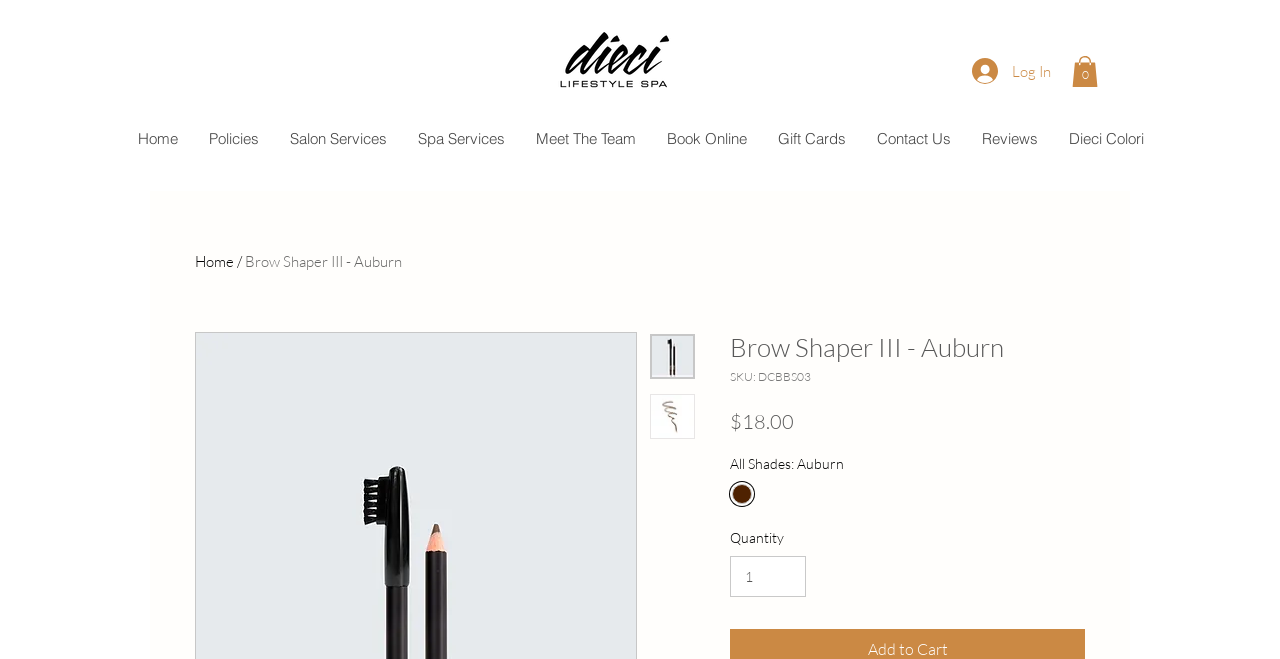Could you highlight the region that needs to be clicked to execute the instruction: "Change the Quantity"?

[0.57, 0.844, 0.63, 0.905]